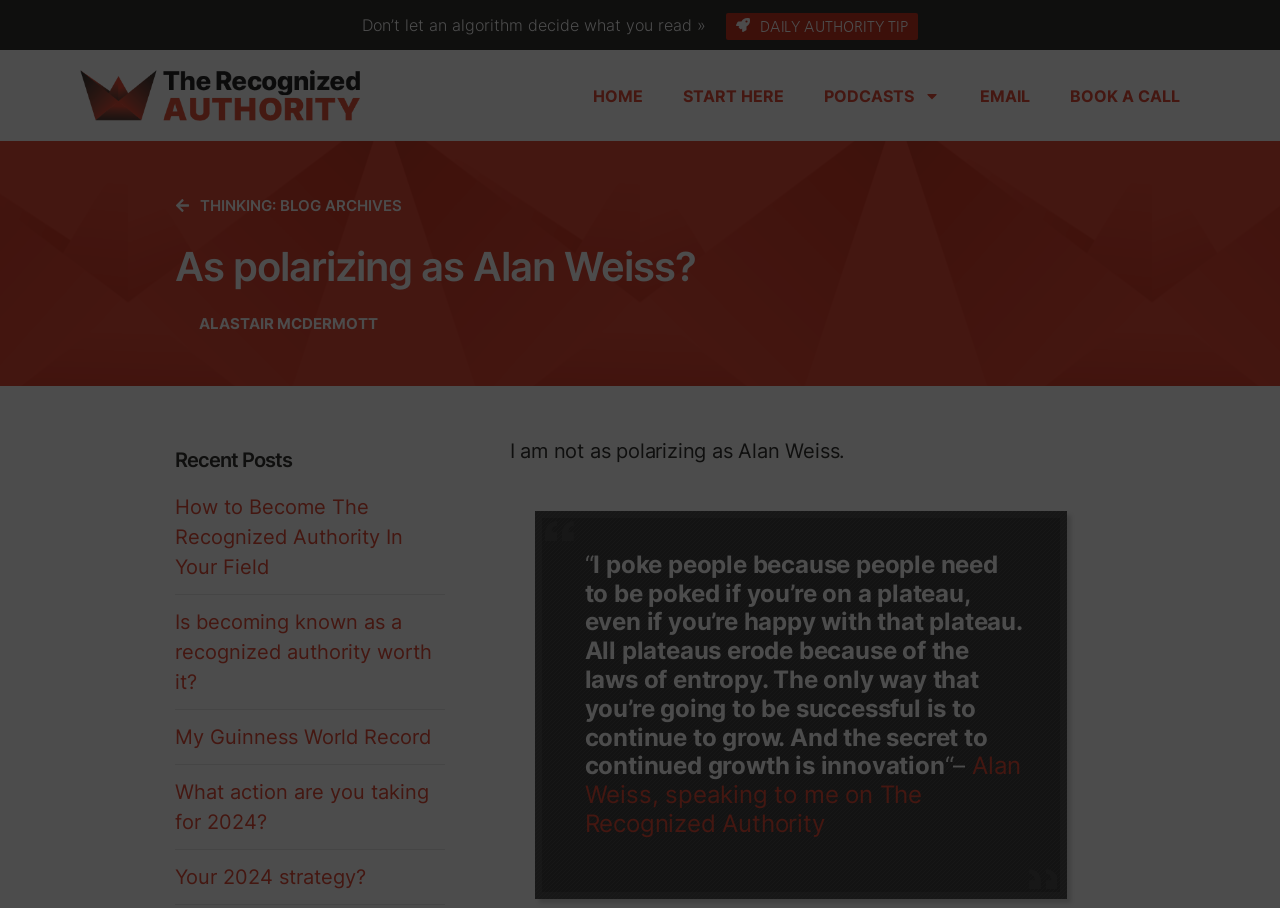Identify and provide the text content of the webpage's primary headline.

As polarizing as Alan Weiss?